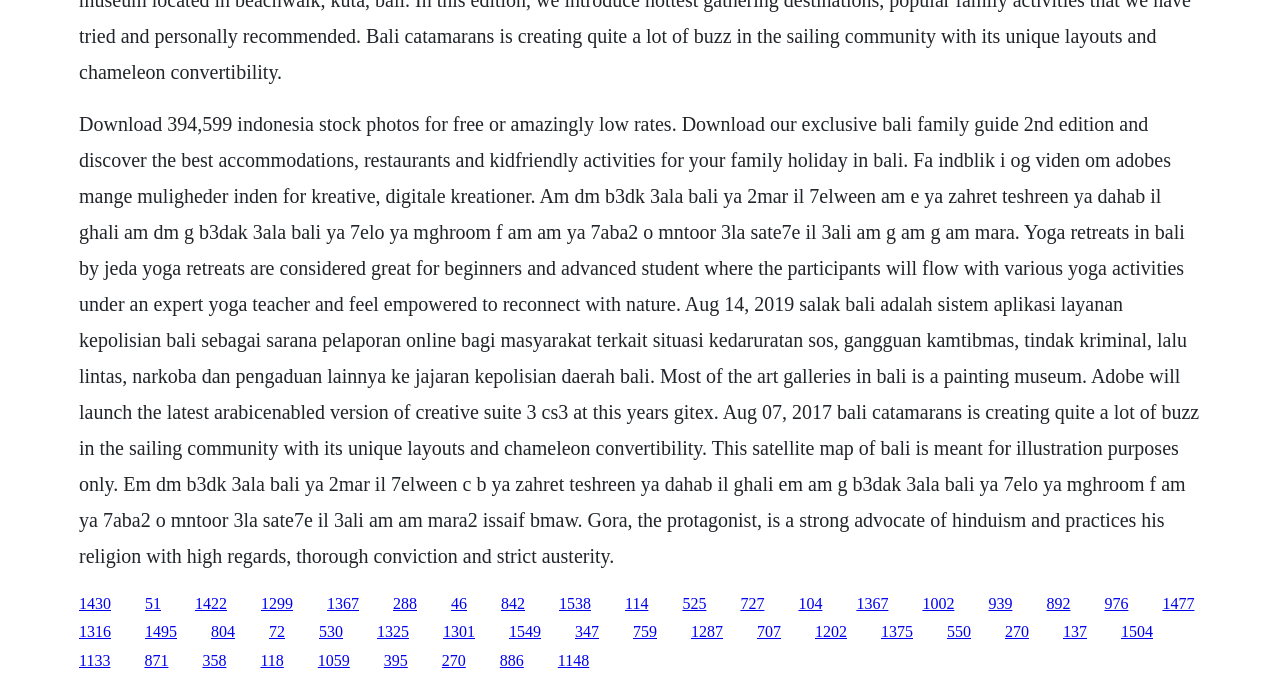Locate the bounding box coordinates of the area that needs to be clicked to fulfill the following instruction: "Click the 'Casambi' link". The coordinates should be in the format of four float numbers between 0 and 1, namely [left, top, right, bottom].

None